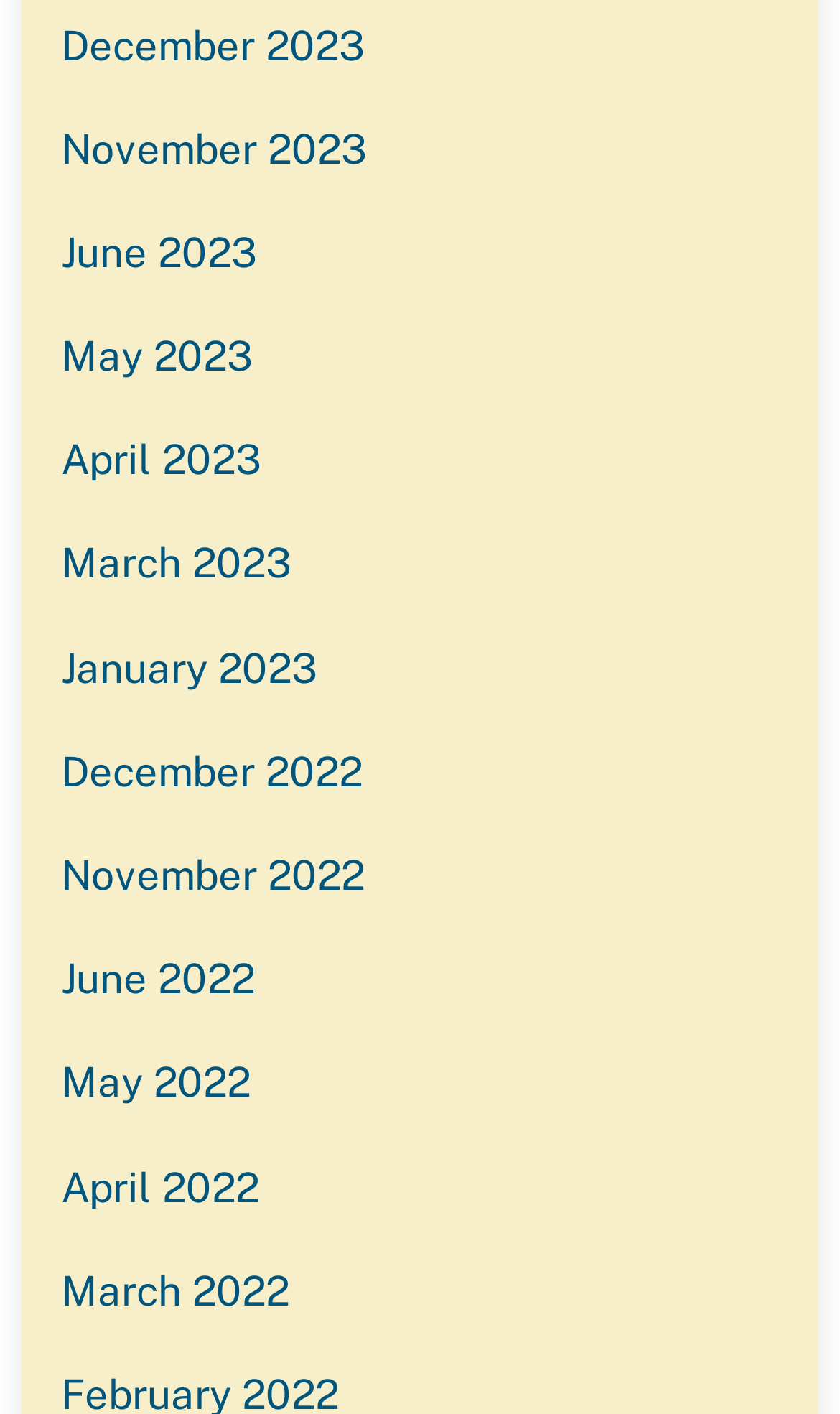Identify the coordinates of the bounding box for the element that must be clicked to accomplish the instruction: "view June 2023".

[0.073, 0.161, 0.306, 0.195]